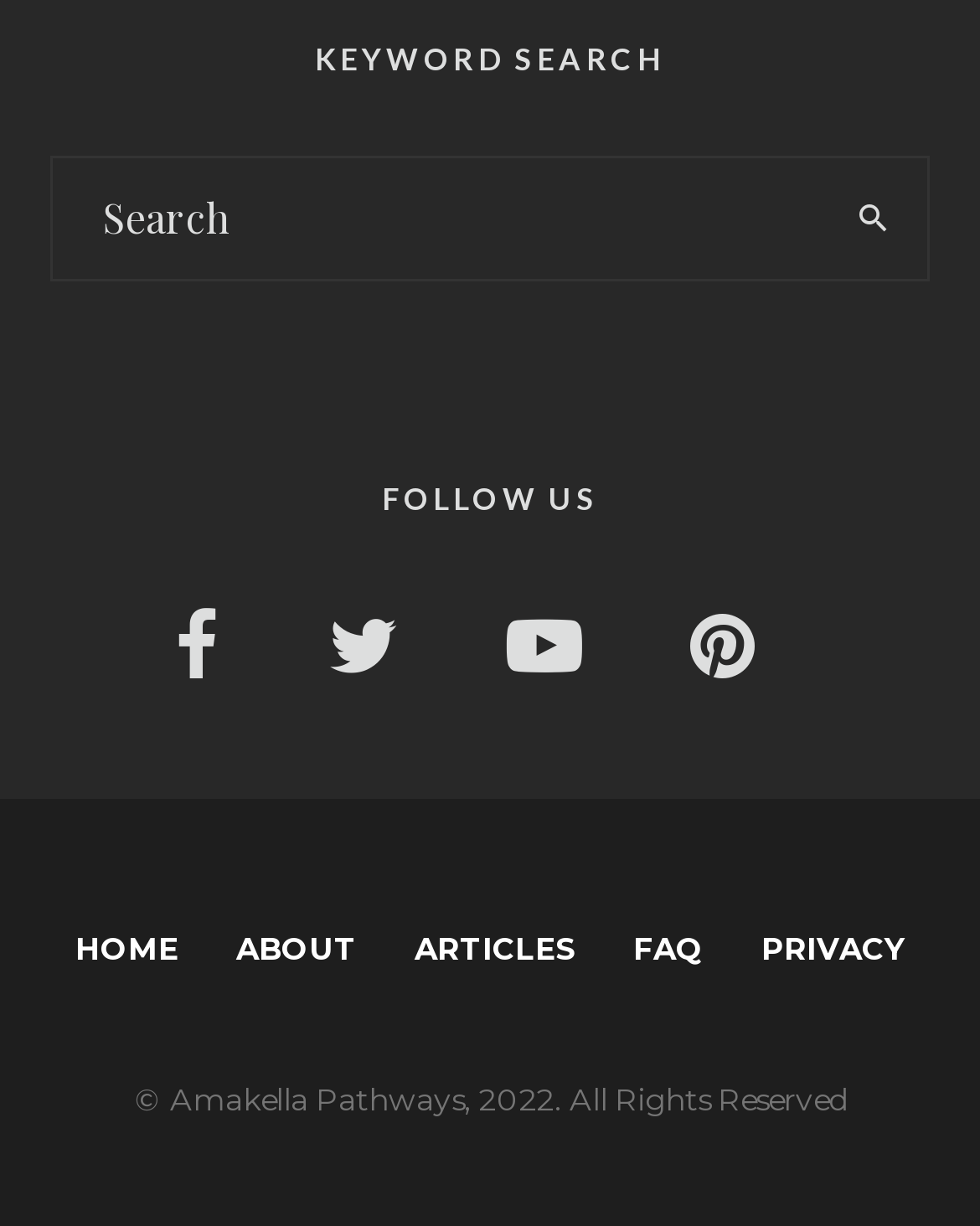Predict the bounding box for the UI component with the following description: "© 2024 víctor lópez design".

None